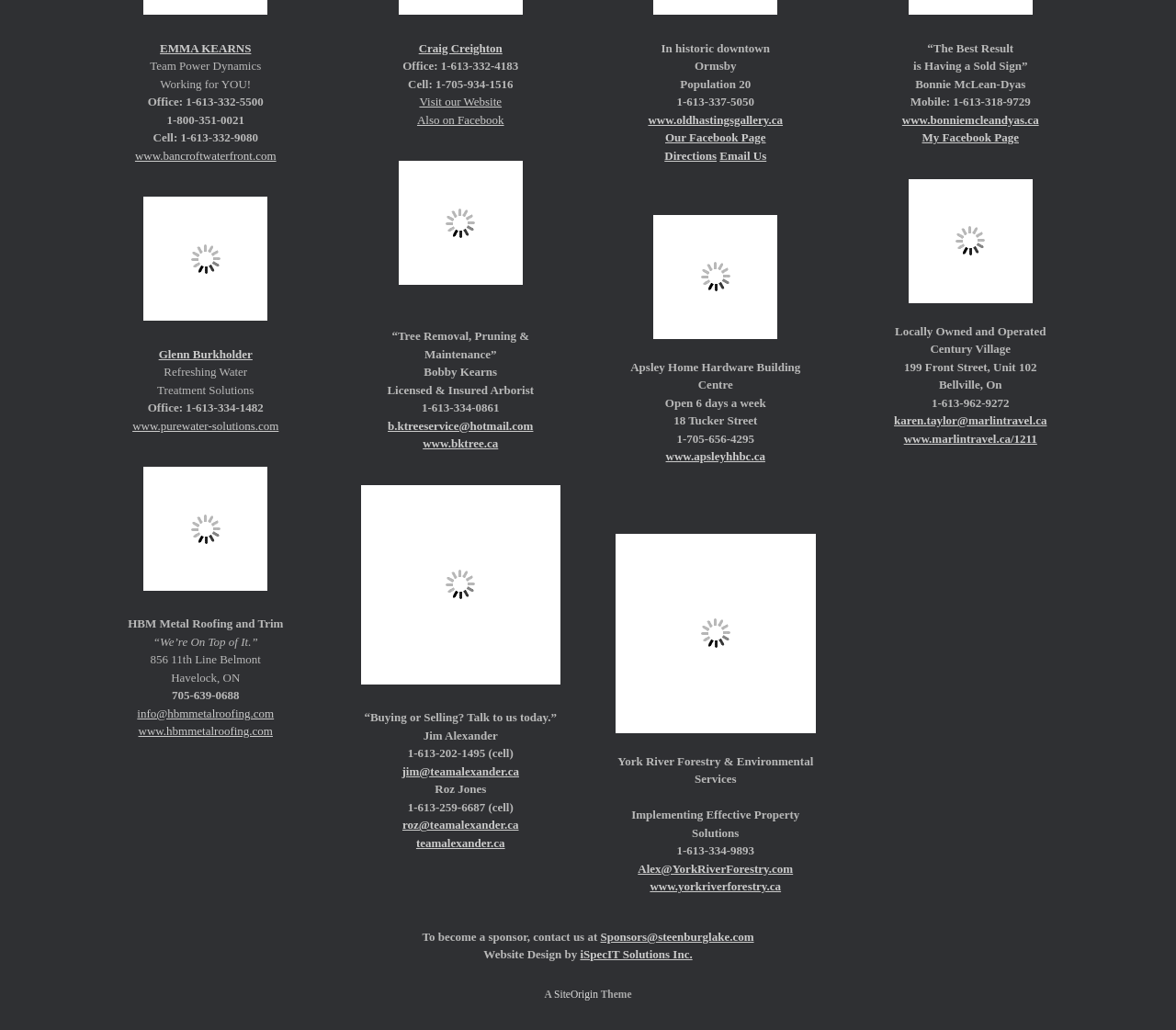Please determine the bounding box coordinates for the UI element described as: "parent_node: “The Best Result".

[0.772, 0.023, 0.878, 0.036]